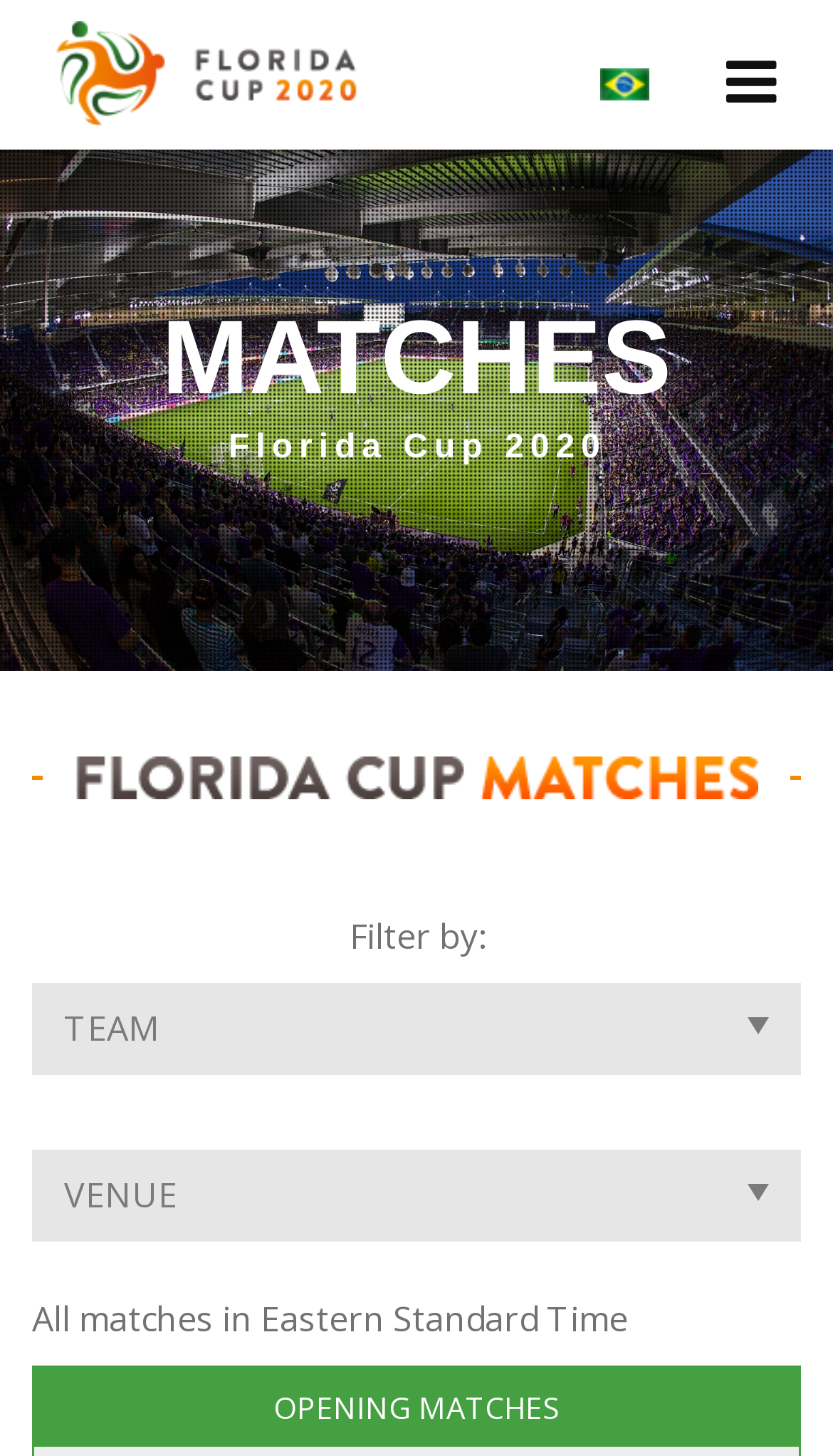Provide a short, one-word or phrase answer to the question below:
What is the name of the event?

Florida Cup 2020